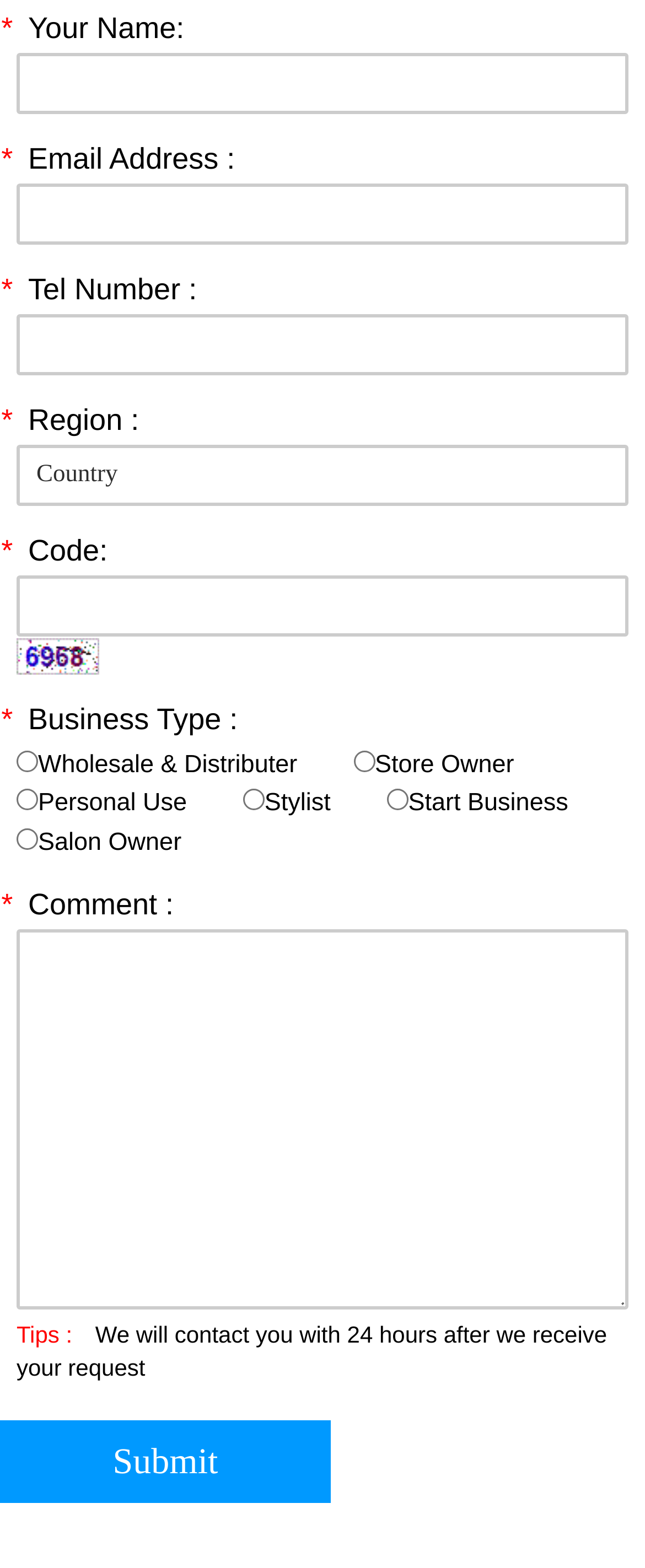How long will it take to receive a response?
Examine the screenshot and reply with a single word or phrase.

24 hours